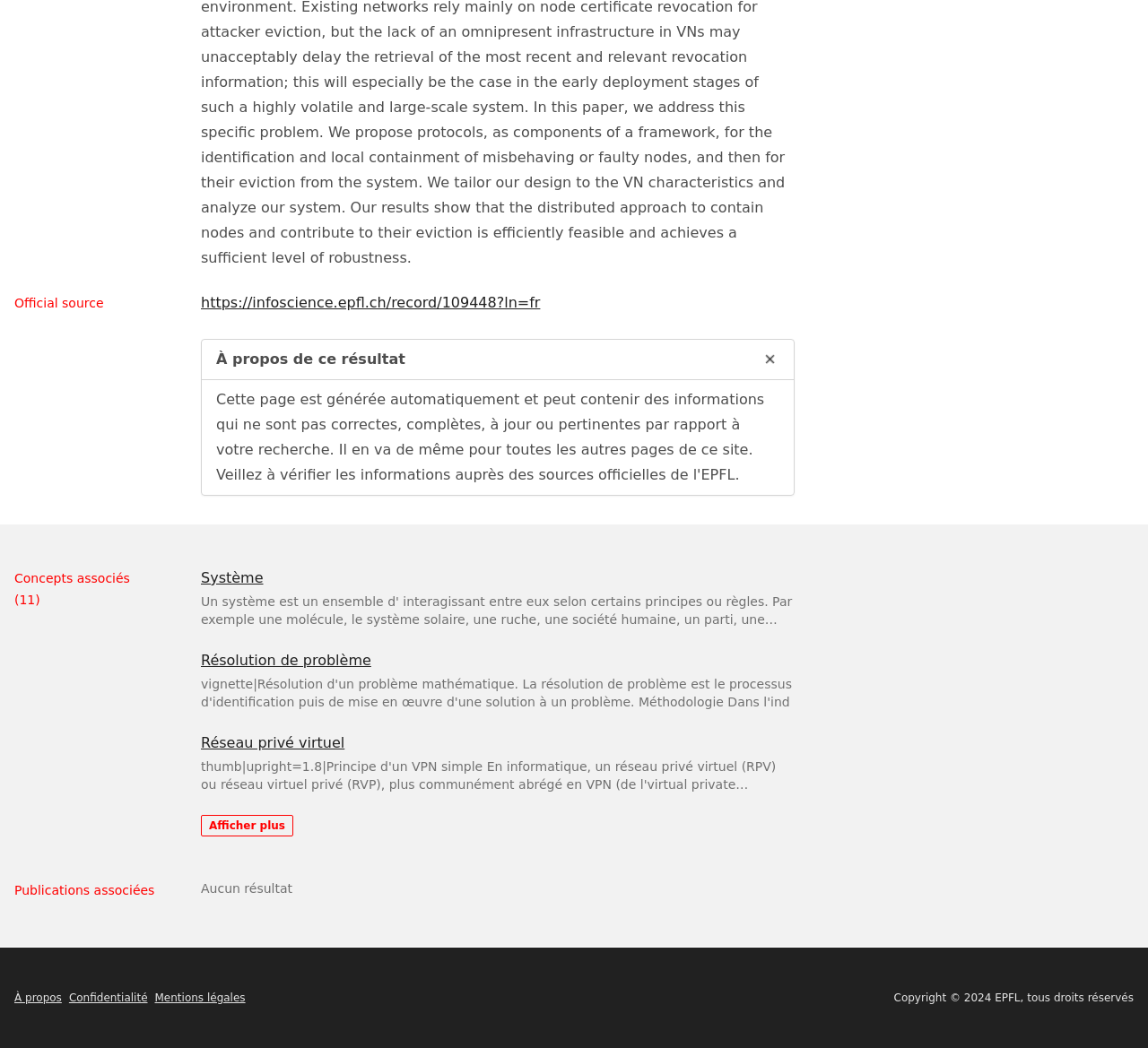Show the bounding box coordinates for the HTML element as described: "Résolution de problème".

[0.175, 0.62, 0.323, 0.641]